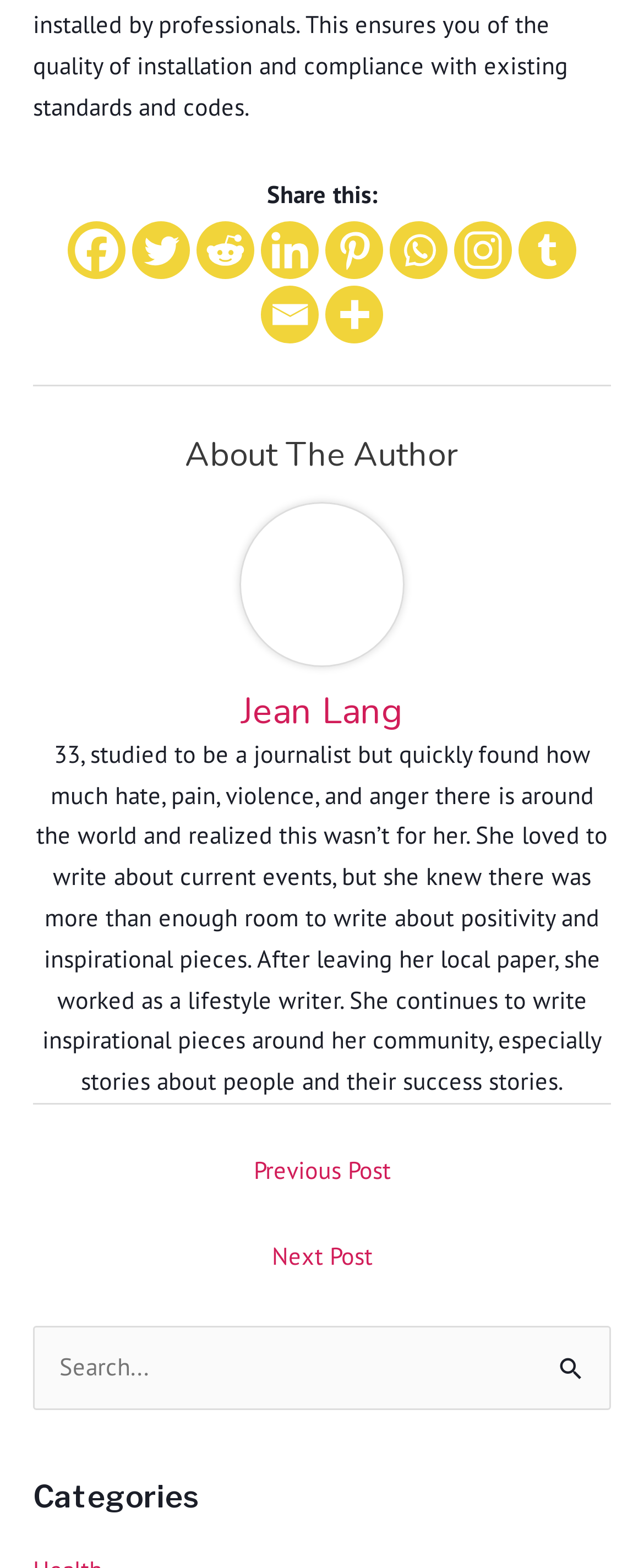Identify the bounding box for the described UI element. Provide the coordinates in (top-left x, top-left y, bottom-right x, bottom-right y) format with values ranging from 0 to 1: parent_node: Search for: value="Search"

[0.833, 0.846, 0.949, 0.902]